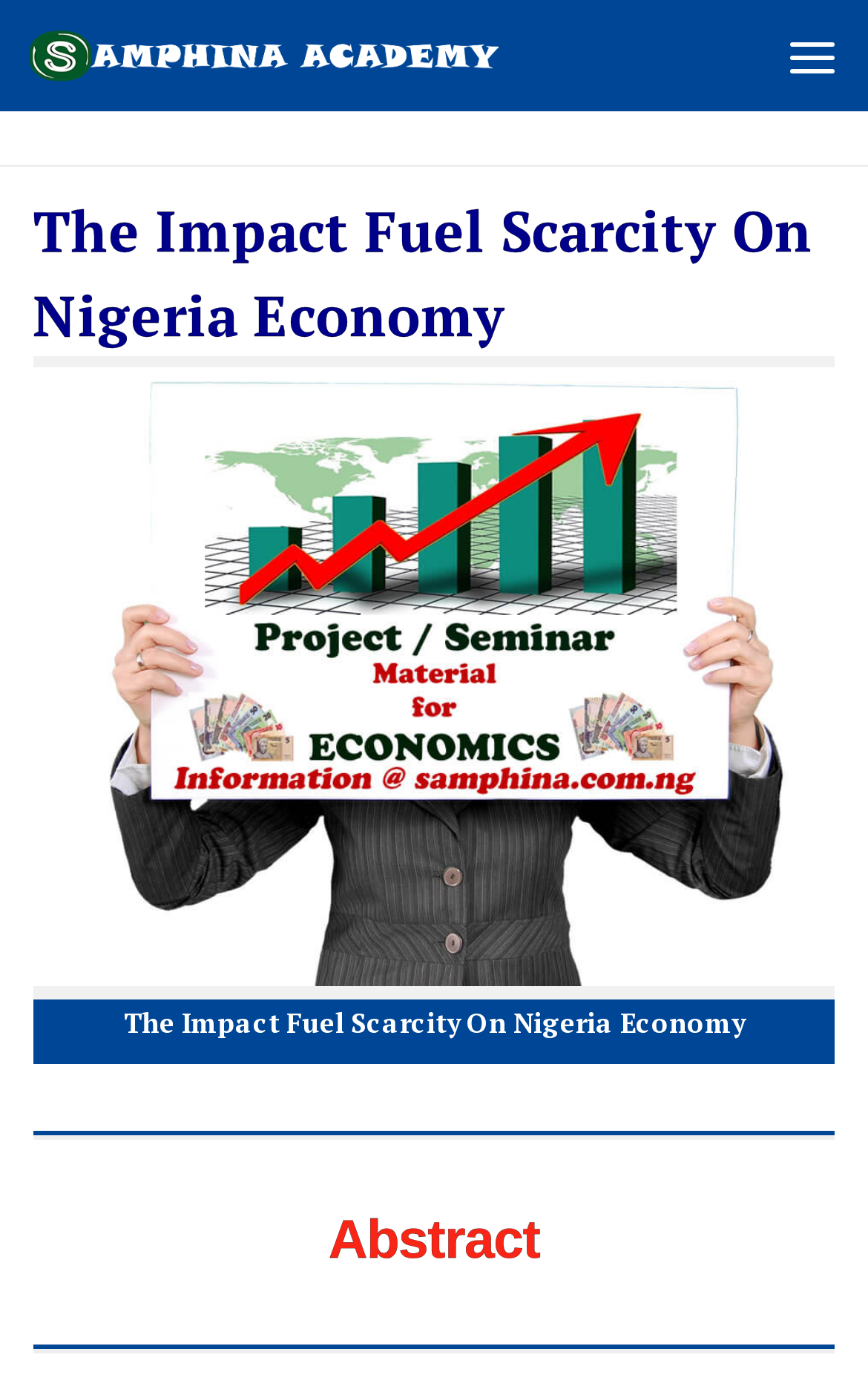How many separators are there on the webpage?
From the screenshot, supply a one-word or short-phrase answer.

2